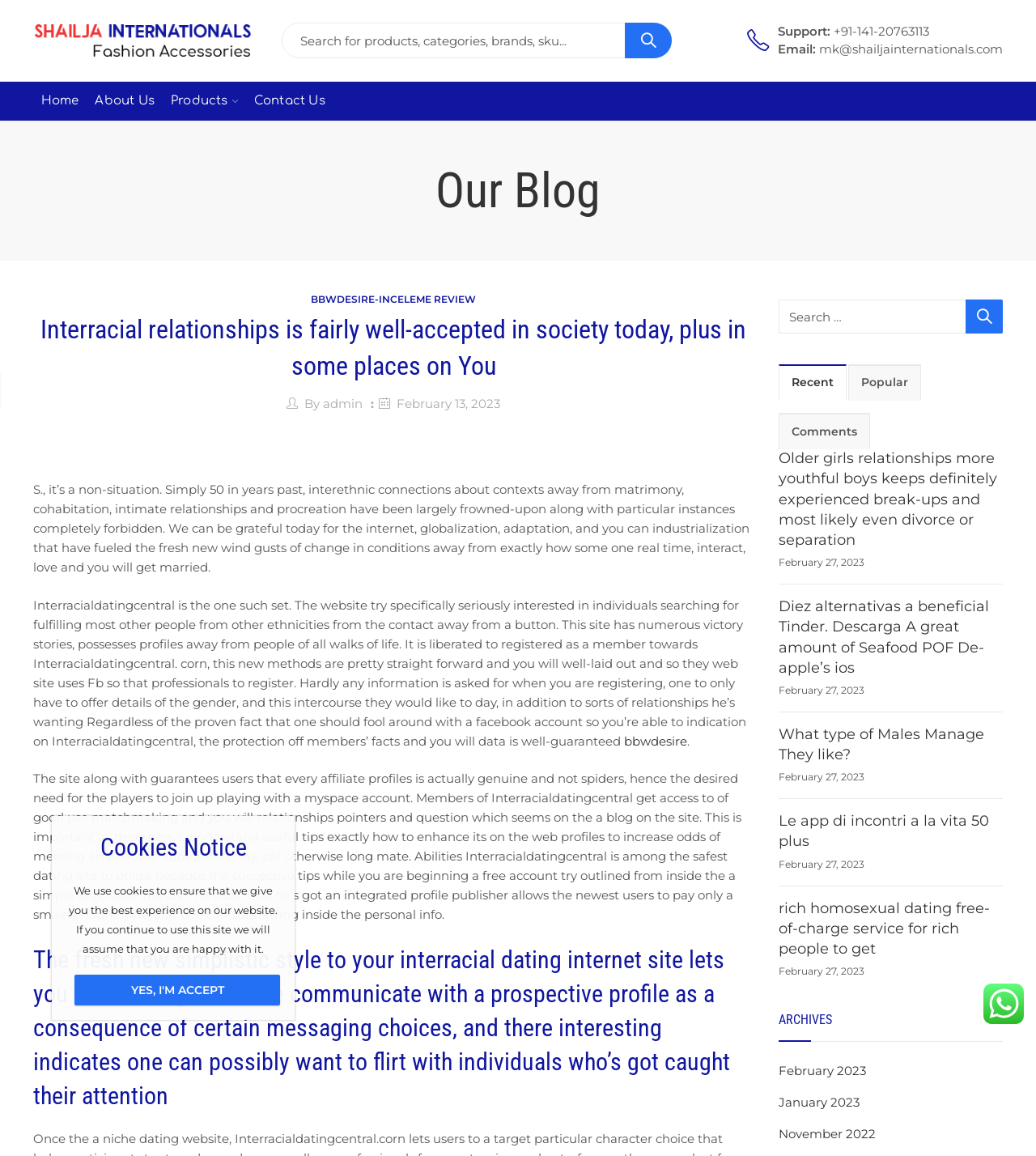How many search boxes are there on the webpage?
Using the image provided, answer with just one word or phrase.

2